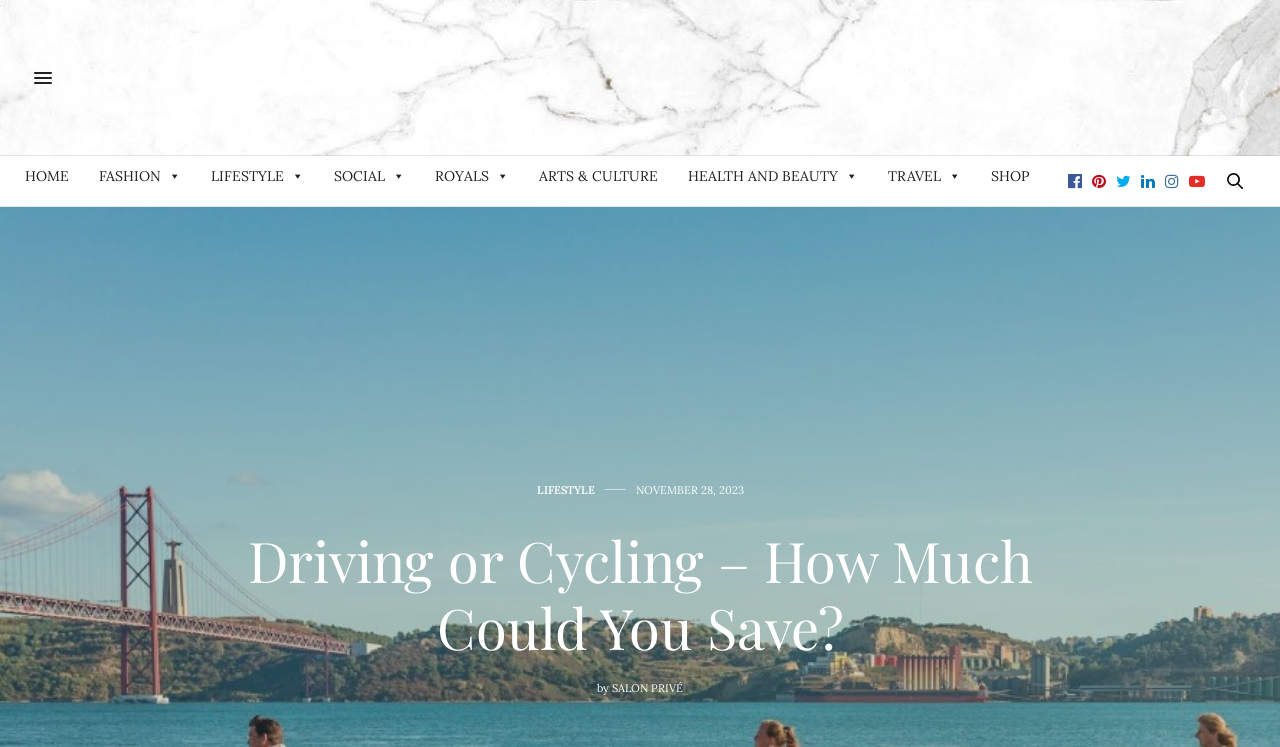Describe all significant elements and features of the webpage.

The webpage appears to be an article or blog post with a title "Driving or Cycling – How Much Could You Save?" The top section of the page features a navigation menu with several links, including "HOME", "FASHION", "LIFESTYLE", "SOCIAL", "ROYALS", "ARTS & CULTURE", "HEALTH AND BEAUTY", "TRAVEL", and "SHOP". These links are positioned horizontally across the top of the page, with some of them having dropdown menus.

Below the navigation menu, there is a section with several social media links, including Facebook, Twitter, Instagram, and others. These links are positioned horizontally and are located near the top-right corner of the page.

The main content of the page is divided into two sections. The left section features an image, while the right section contains the article title, a heading that reads "LIFESTYLE", and a date "NOVEMBER 28, 2023". Below this, there is a paragraph of text that starts with "by" and is followed by a link to "SALON PRIVÉ".

The article title "Driving or Cycling – How Much Could You Save?" is positioned near the top-center of the page, and the text "LIFESTYLE" is located above the article title. The date "NOVEMBER 28, 2023" is positioned to the right of the "LIFESTYLE" text.

There are a total of 11 links on the page, including the navigation menu links, social media links, and links within the article content. There are also two images on the page, one of which is a logo for "Salon Prive Mag" and the other is an unidentified image located near the bottom-right corner of the page.